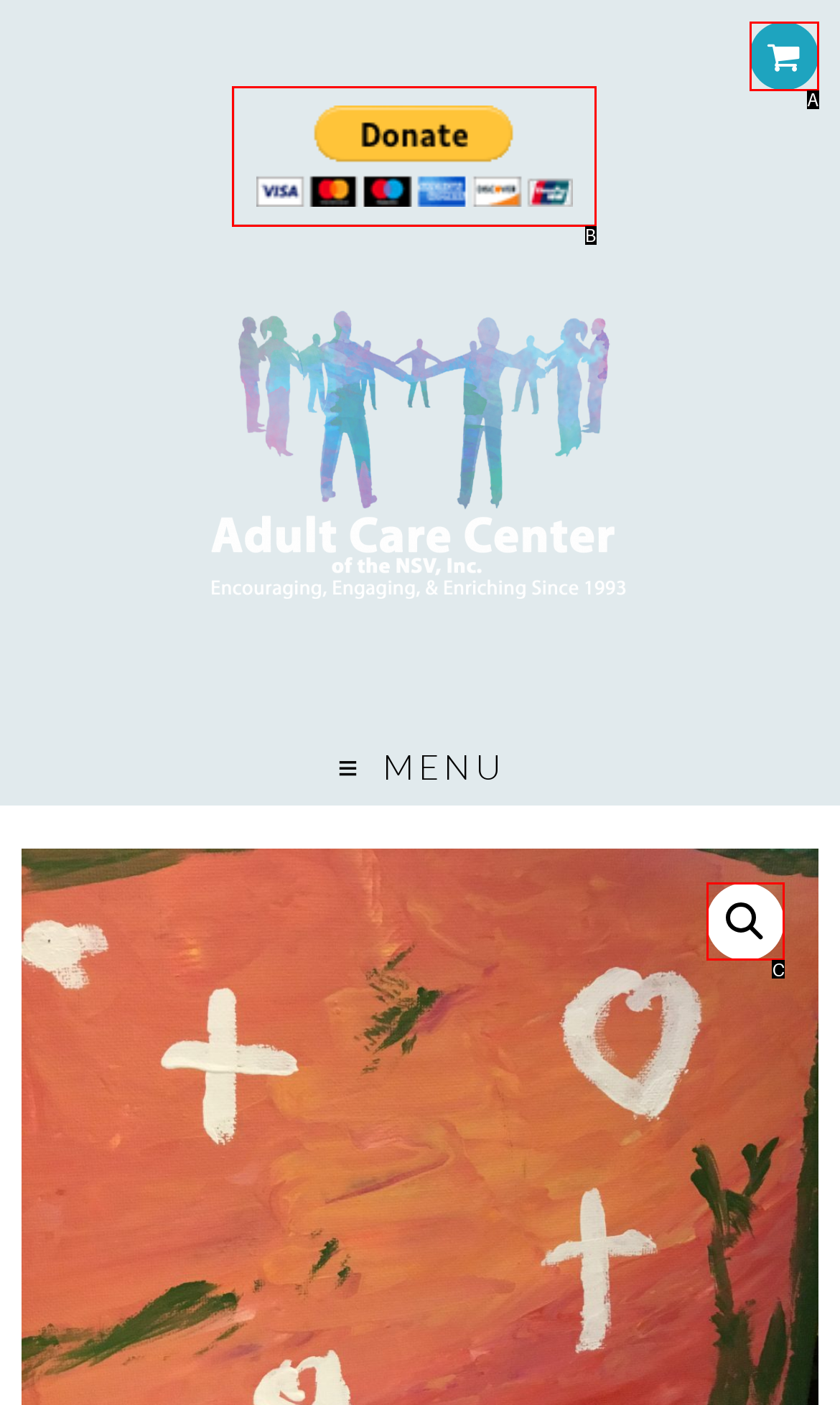Determine which option matches the description: alt="🔍". Answer using the letter of the option.

C